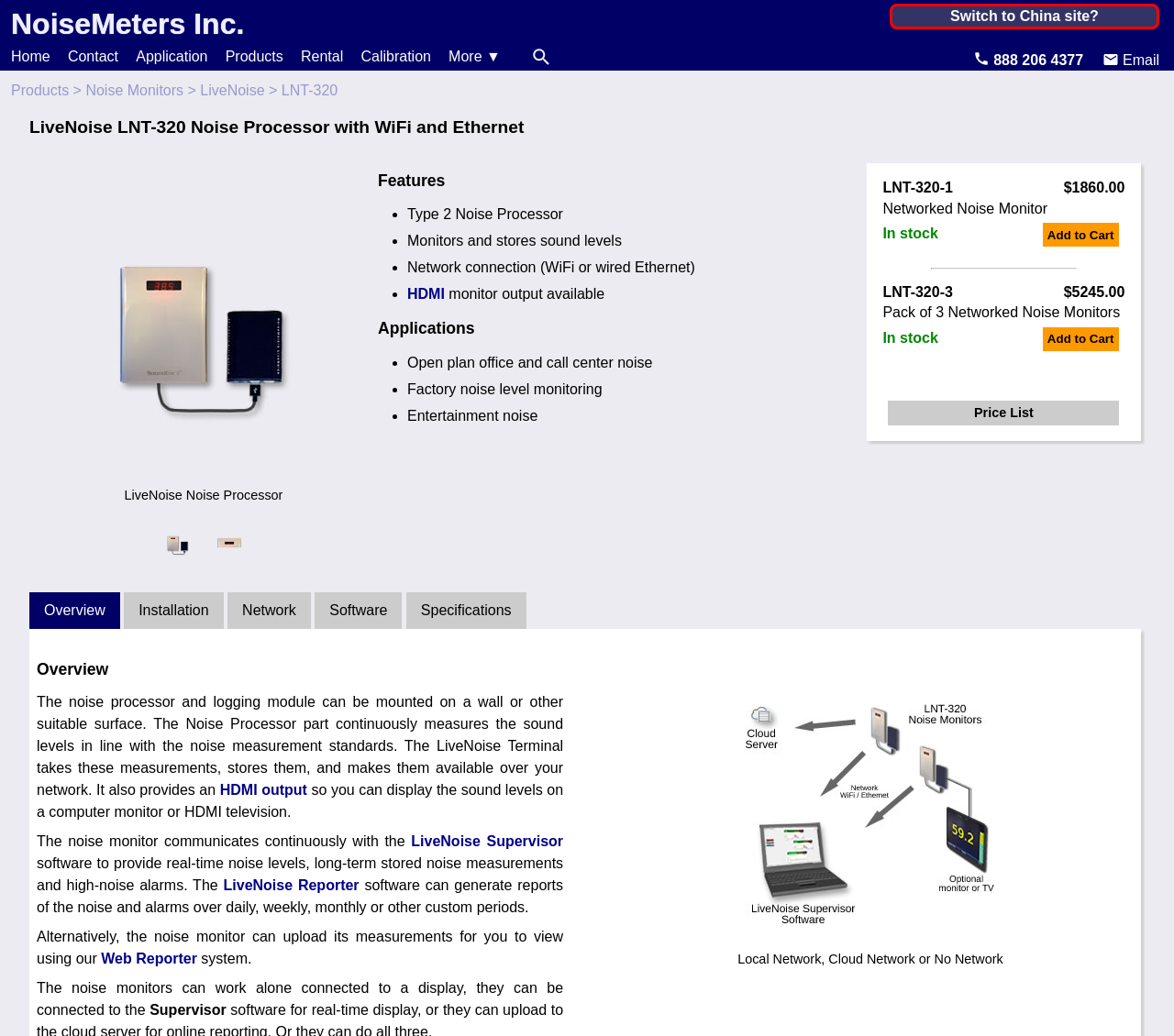Please specify the bounding box coordinates of the area that should be clicked to accomplish the following instruction: "Contact us". The coordinates should consist of four float numbers between 0 and 1, i.e., [left, top, right, bottom].

[0.058, 0.047, 0.101, 0.062]